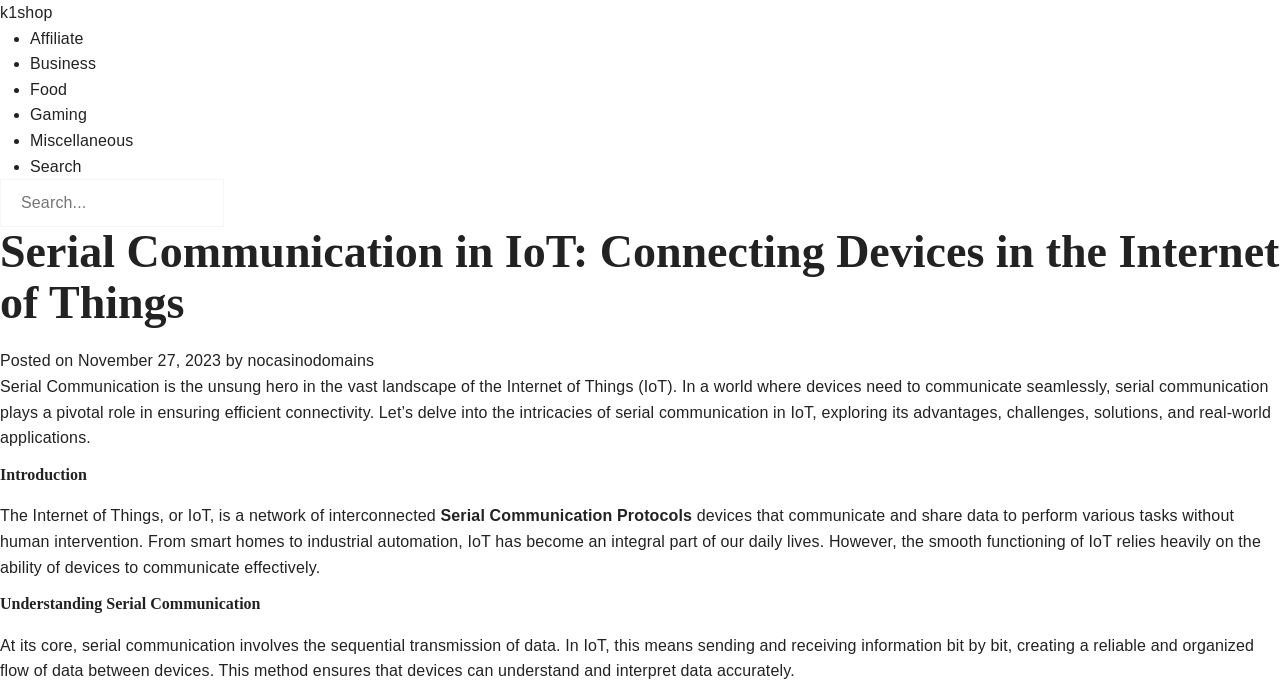Kindly determine the bounding box coordinates of the area that needs to be clicked to fulfill this instruction: "check the post date".

[0.061, 0.515, 0.173, 0.54]